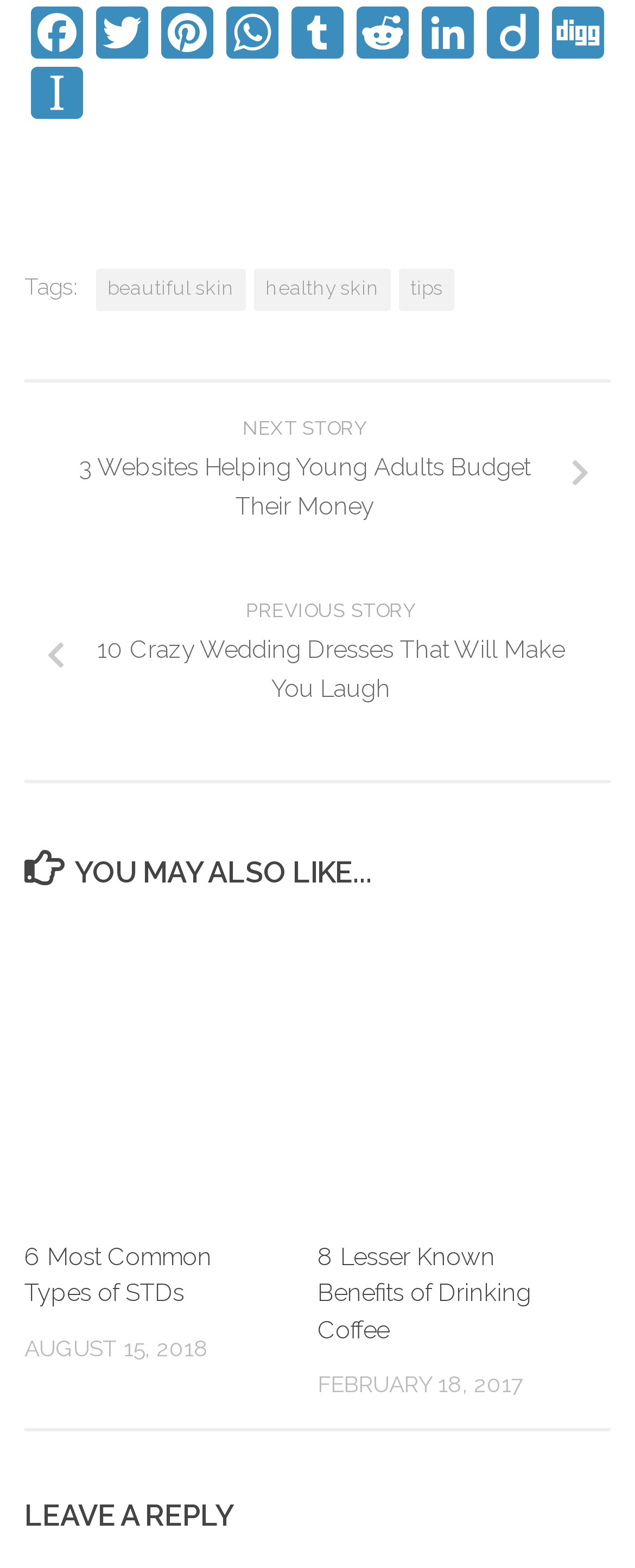Identify the bounding box coordinates of the element that should be clicked to fulfill this task: "Read about healthy skin". The coordinates should be provided as four float numbers between 0 and 1, i.e., [left, top, right, bottom].

[0.4, 0.171, 0.615, 0.198]